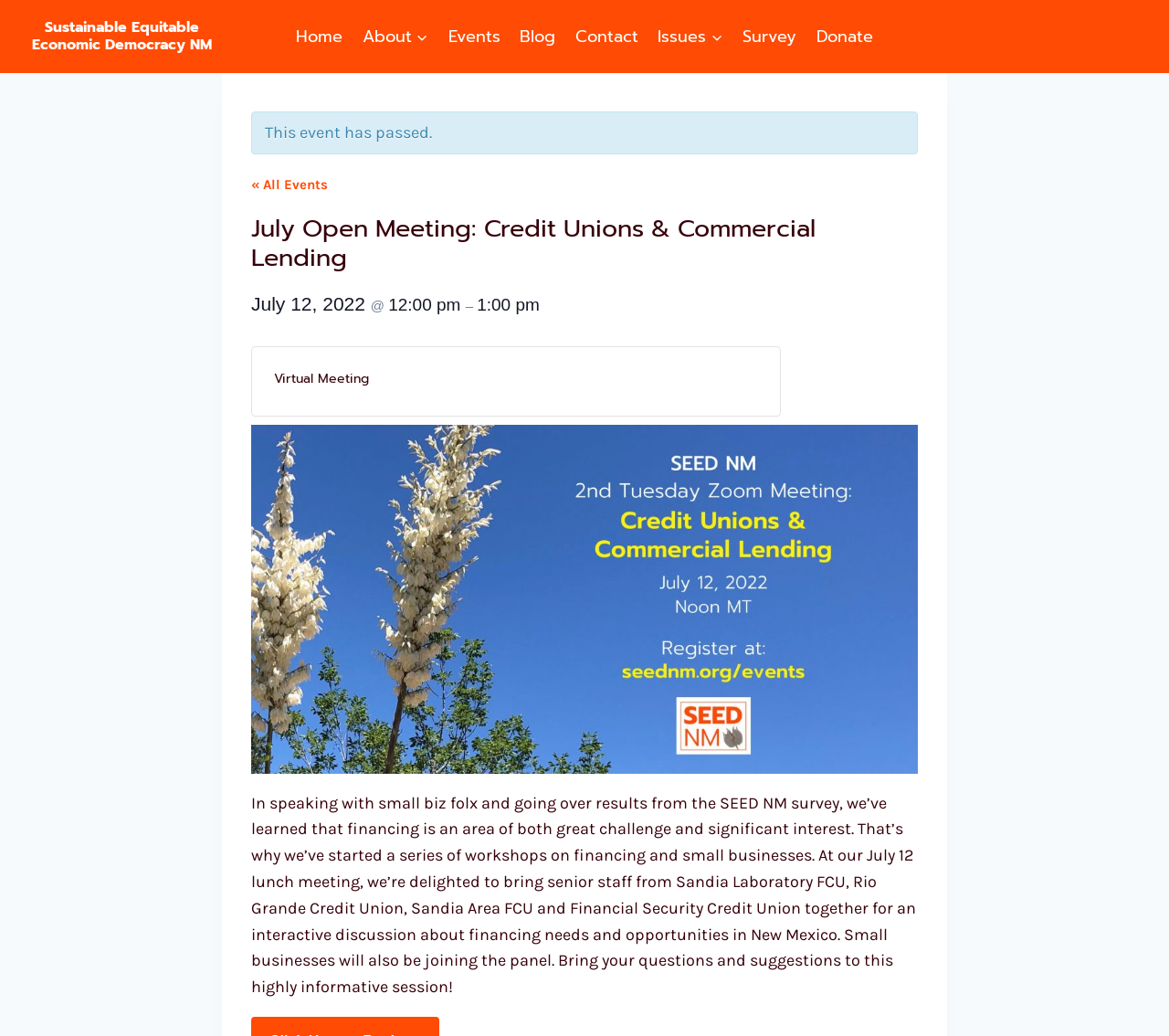Based on the element description Sitemap, identify the bounding box of the UI element in the given webpage screenshot. The coordinates should be in the format (top-left x, top-left y, bottom-right x, bottom-right y) and must be between 0 and 1.

None